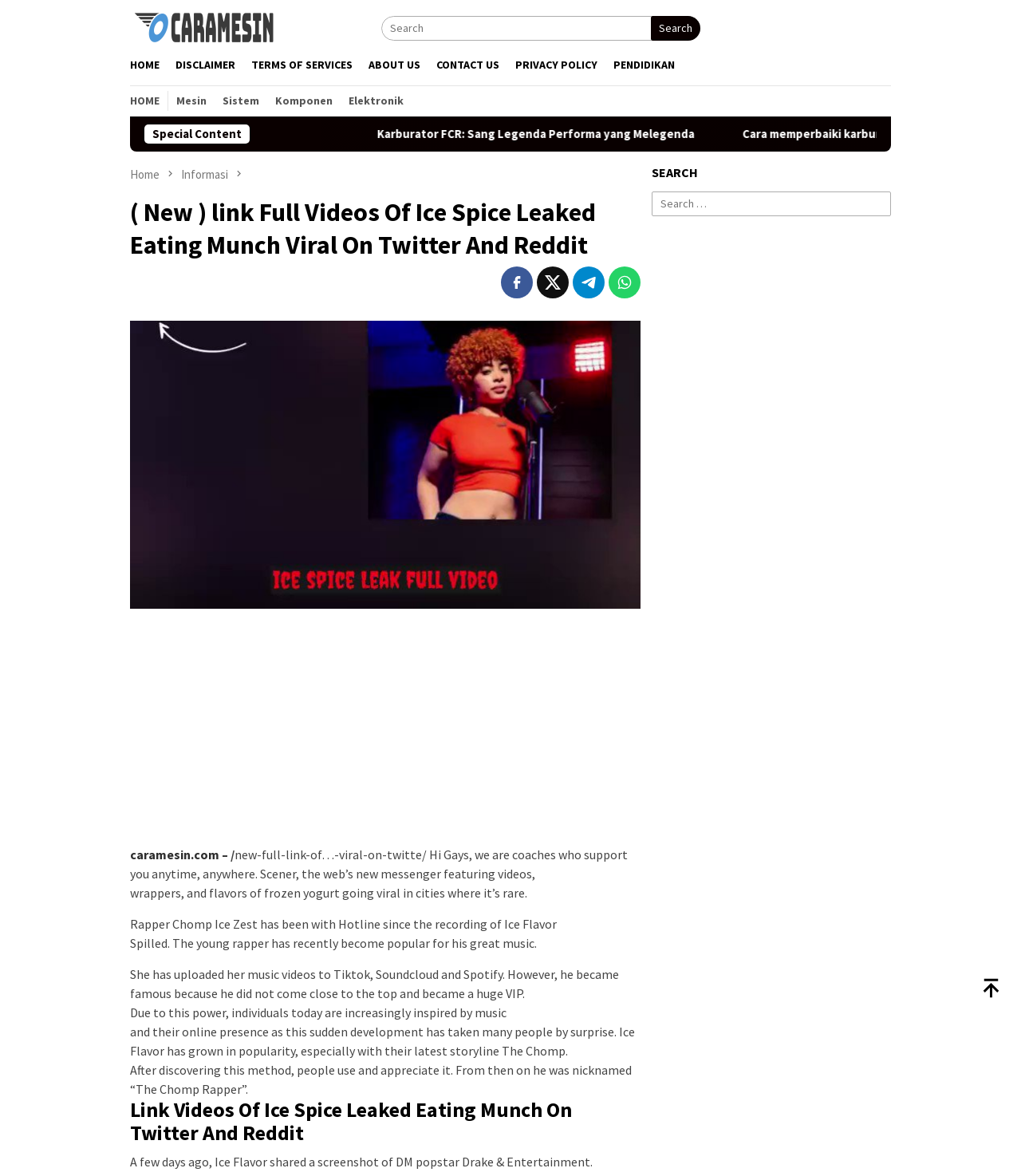Determine the bounding box coordinates for the HTML element described here: "aria-label="Advertisement" name="aswift_1" title="Advertisement"".

[0.127, 0.523, 0.627, 0.713]